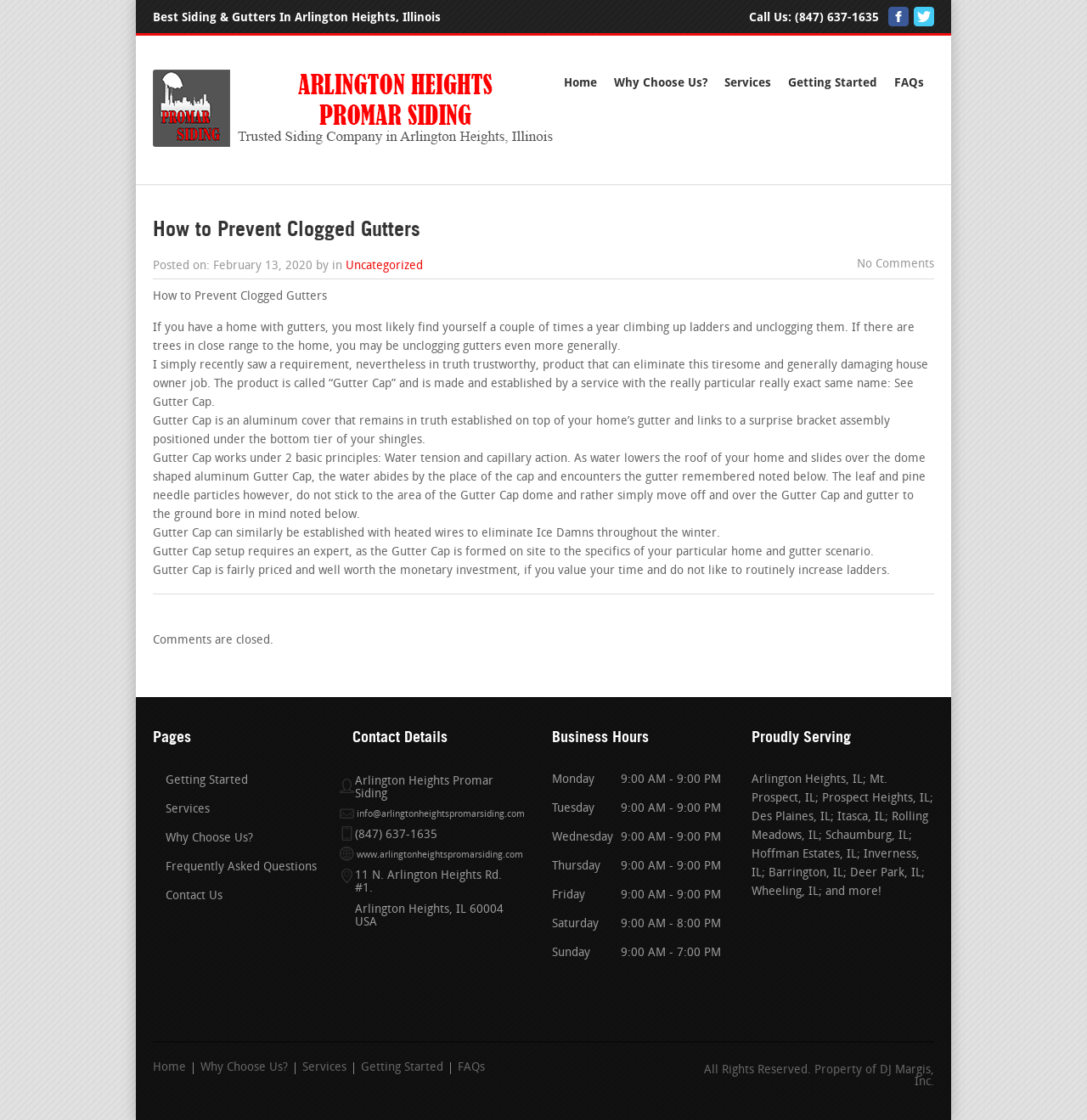What is the phone number?
Refer to the screenshot and answer in one word or phrase.

(847) 637-1635